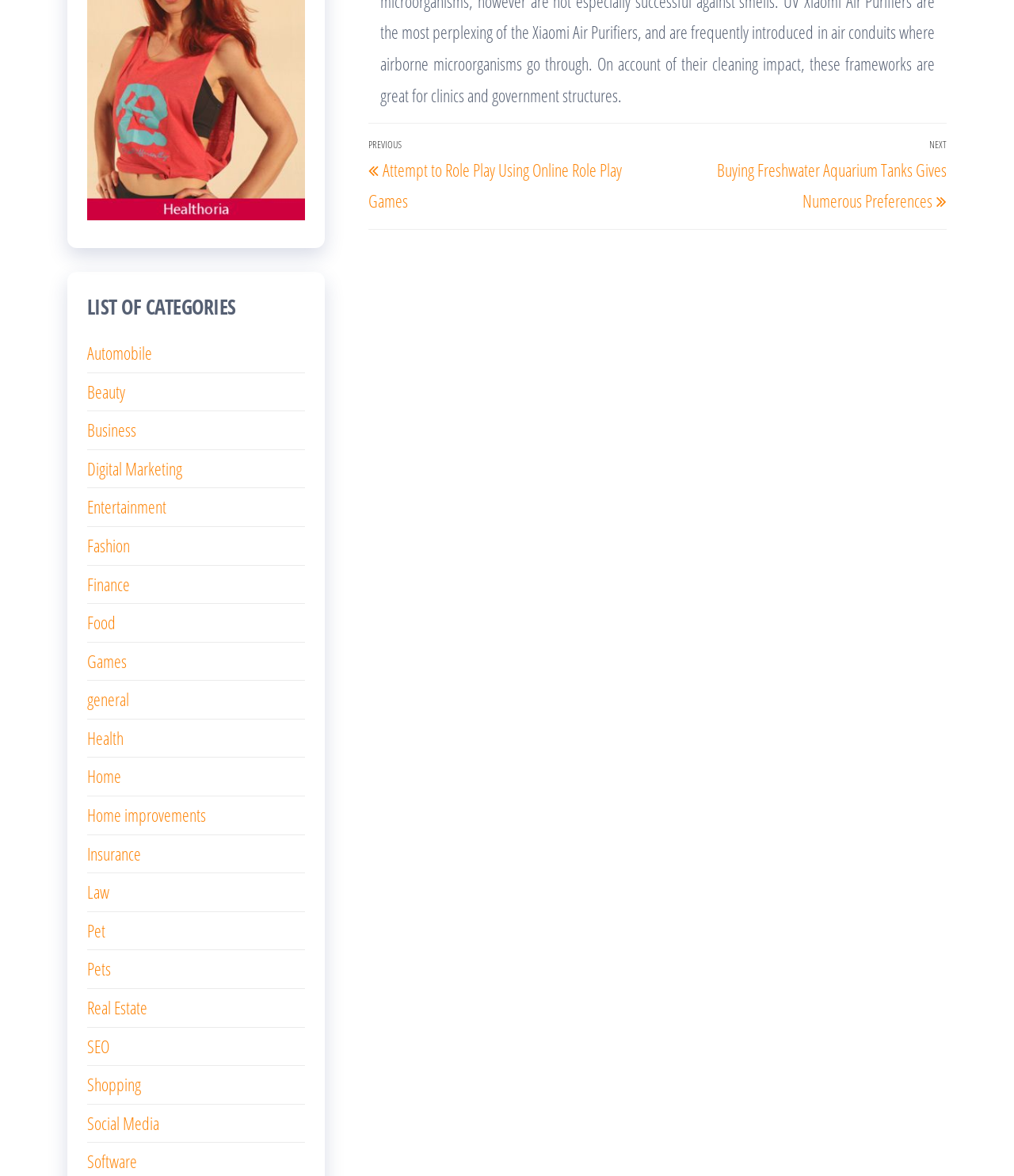Find the bounding box coordinates of the element to click in order to complete the given instruction: "explore Digital Marketing."

[0.086, 0.388, 0.18, 0.408]